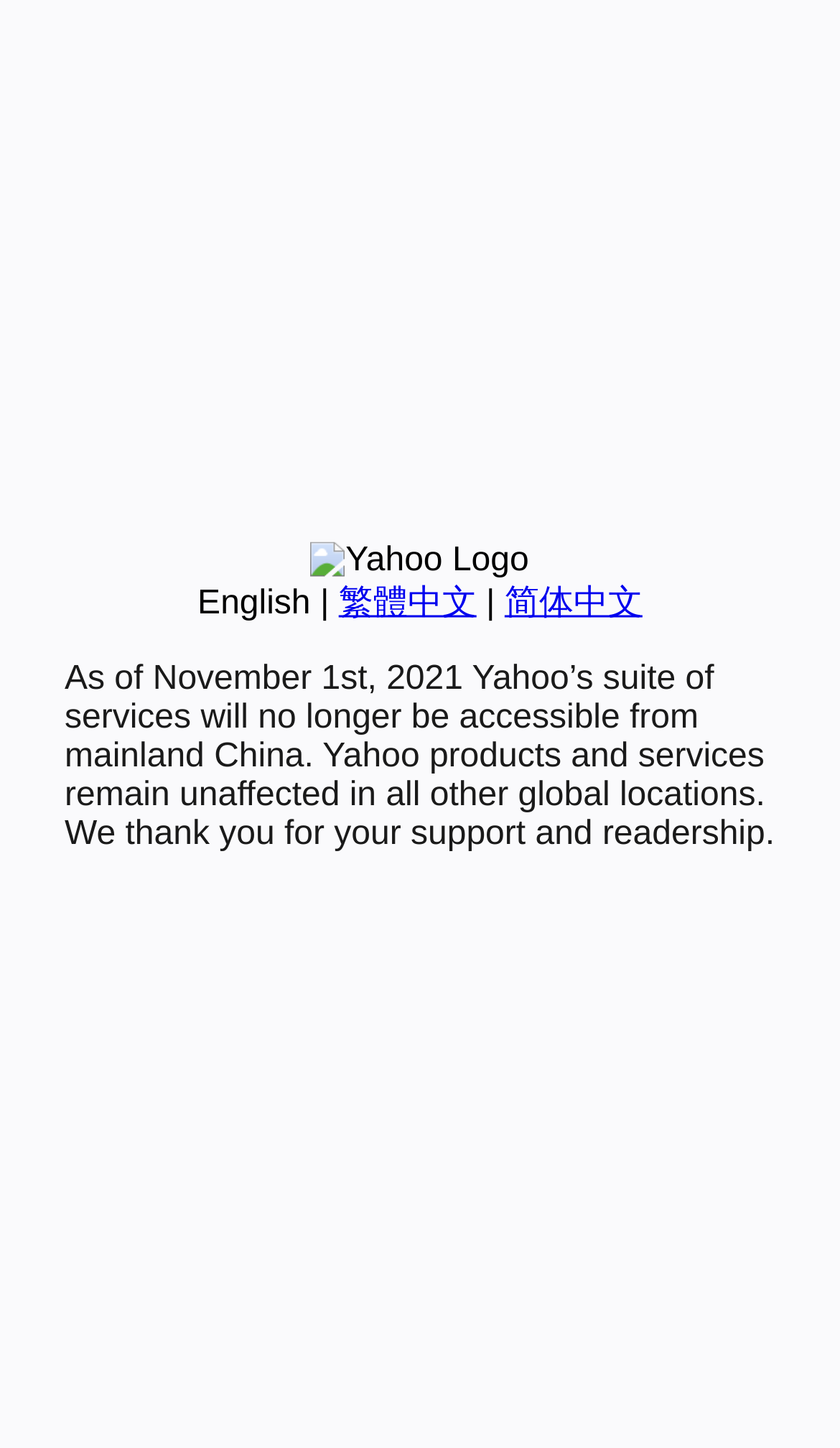Using the element description: "English", determine the bounding box coordinates for the specified UI element. The coordinates should be four float numbers between 0 and 1, [left, top, right, bottom].

[0.235, 0.404, 0.37, 0.429]